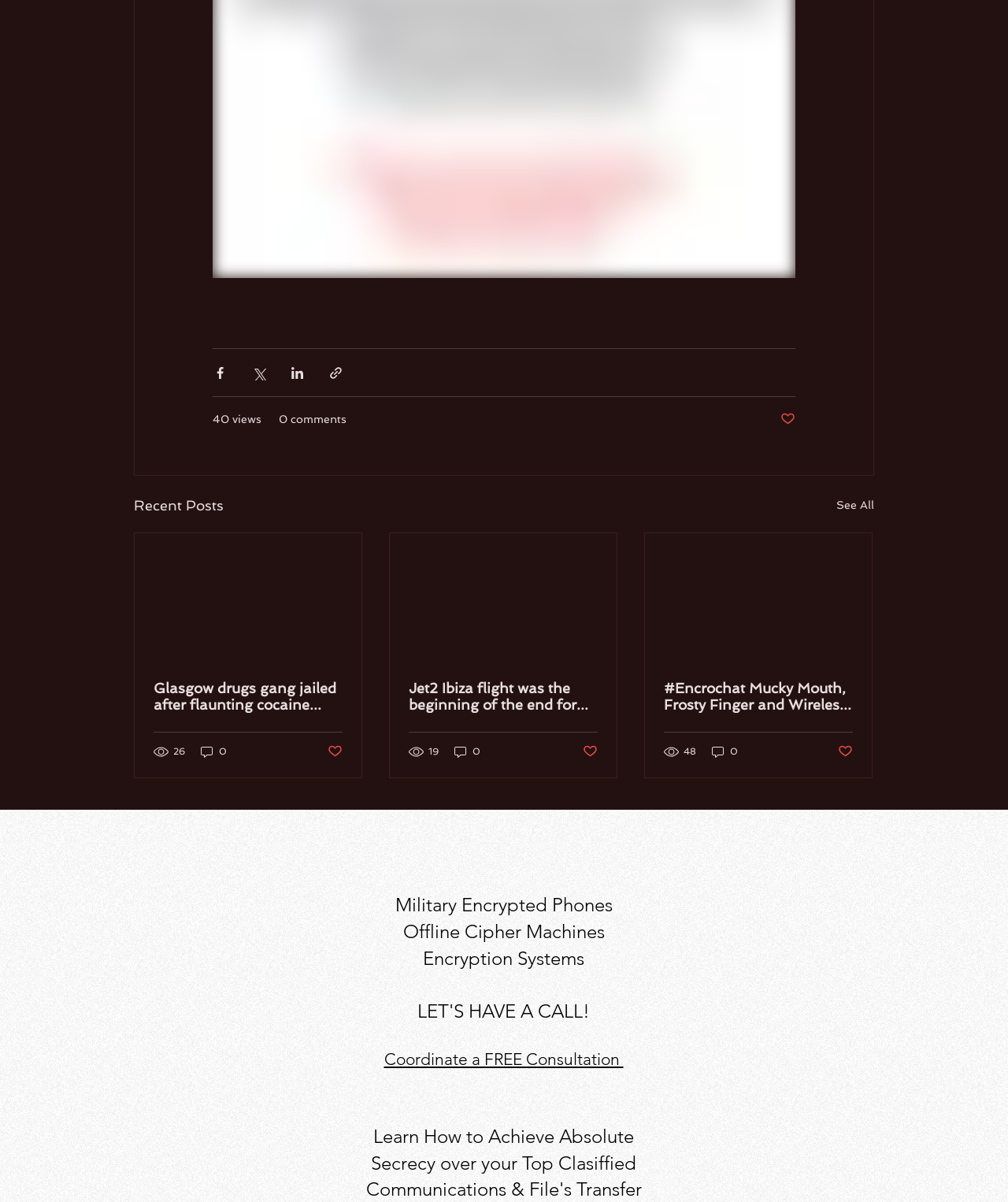Determine the bounding box coordinates of the clickable element to complete this instruction: "See all recent posts". Provide the coordinates in the format of four float numbers between 0 and 1, [left, top, right, bottom].

[0.83, 0.411, 0.867, 0.43]